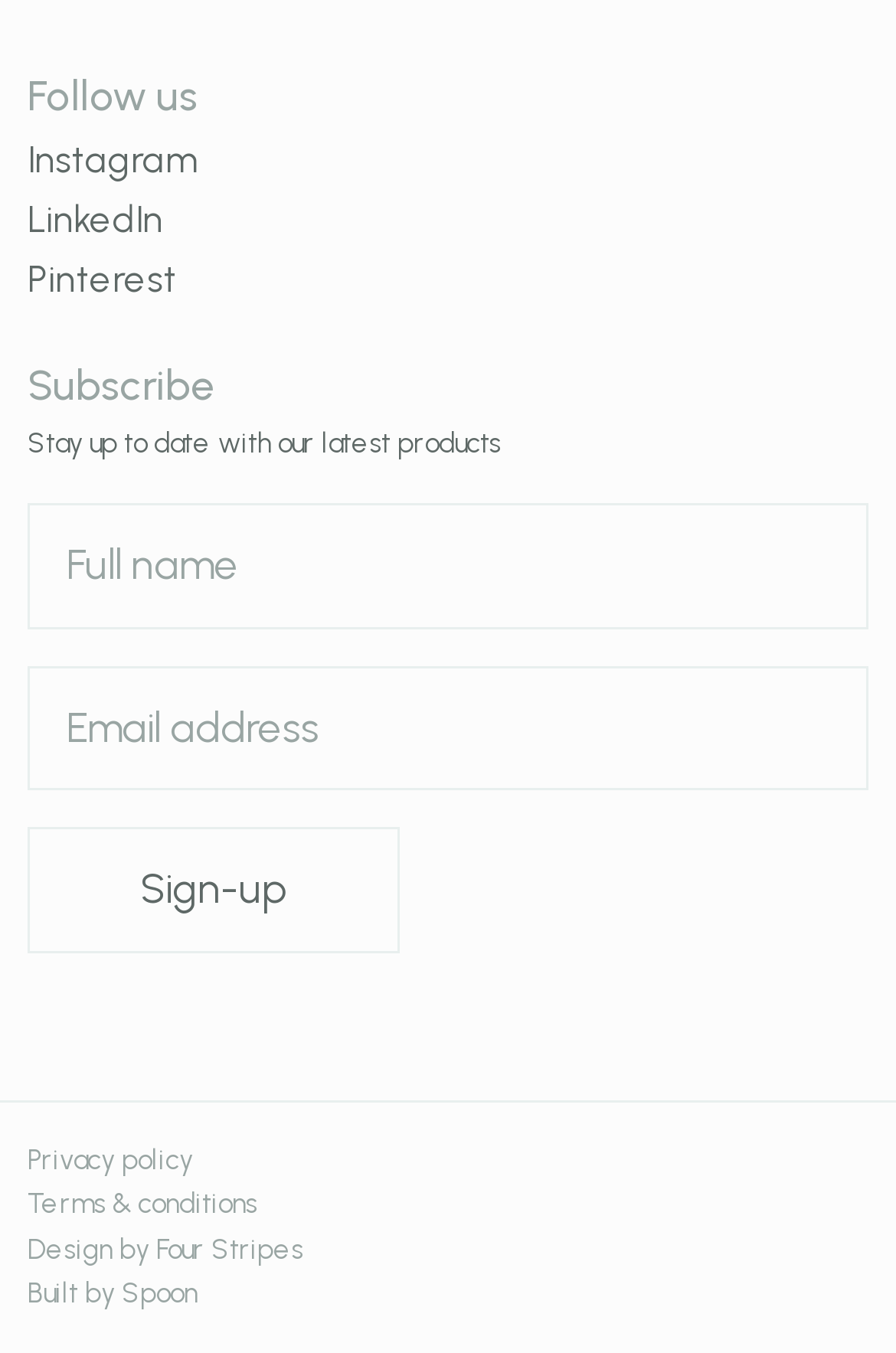What social media platforms can users follow?
We need a detailed and exhaustive answer to the question. Please elaborate.

The webpage contains links to 'Instagram', 'LinkedIn', and 'Pinterest' under the 'Follow us' heading, indicating that users can follow the website's social media accounts on these platforms.